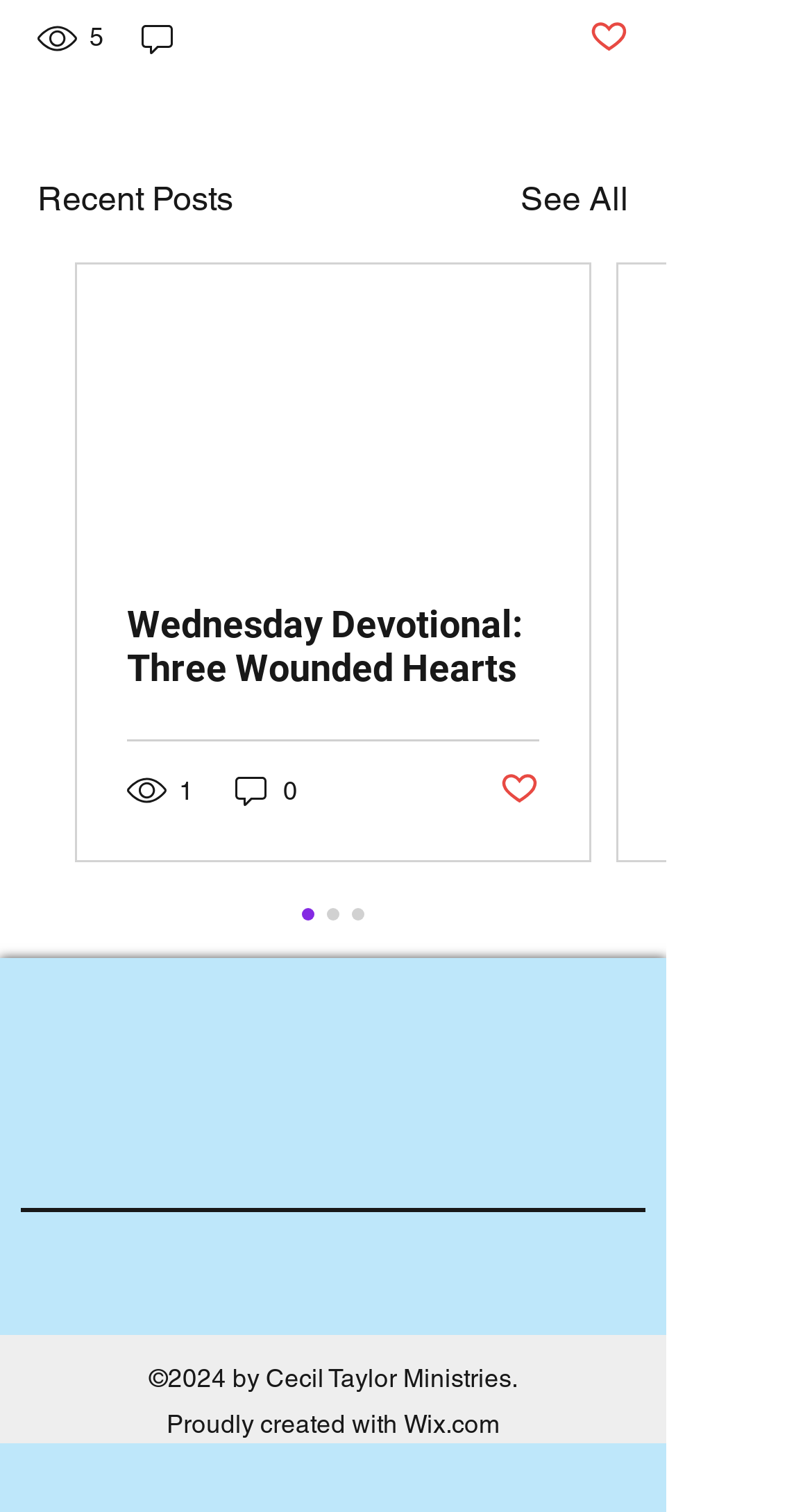Find the bounding box coordinates for the element that must be clicked to complete the instruction: "Click the 'Wix.com' link". The coordinates should be four float numbers between 0 and 1, indicated as [left, top, right, bottom].

[0.497, 0.932, 0.615, 0.951]